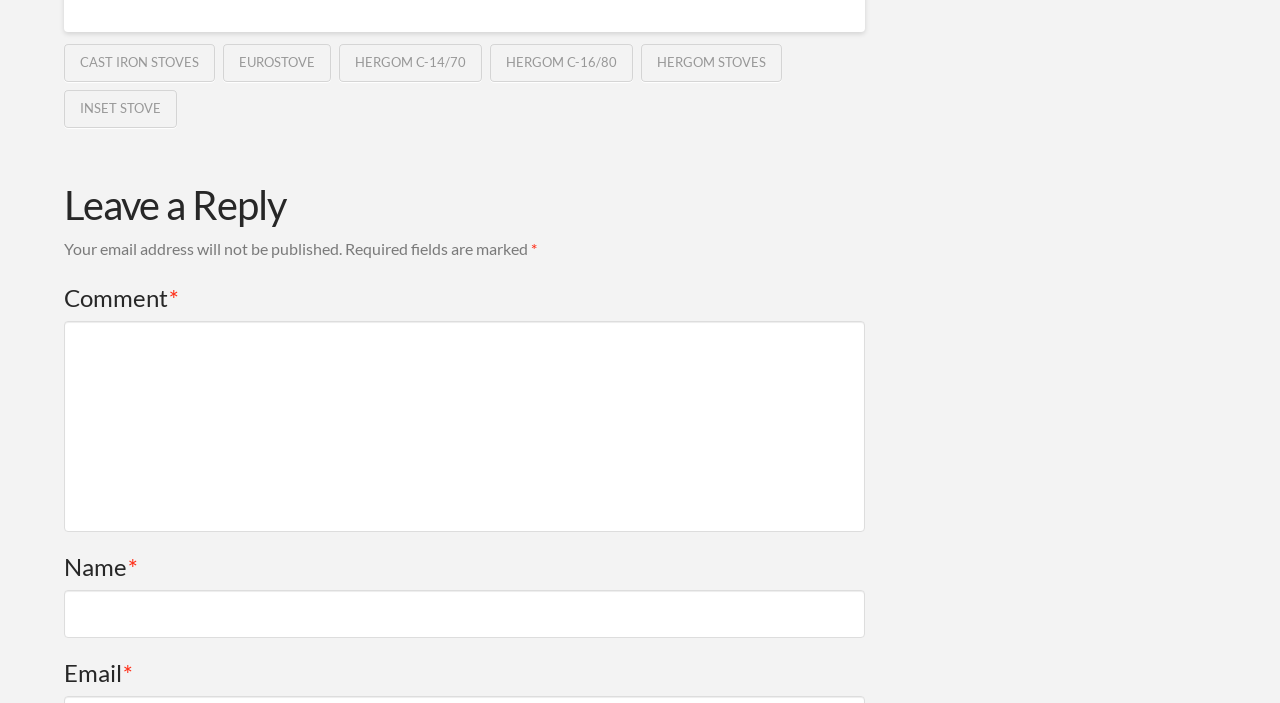Please answer the following question using a single word or phrase: 
What is the purpose of the section below the footer?

Leave a reply